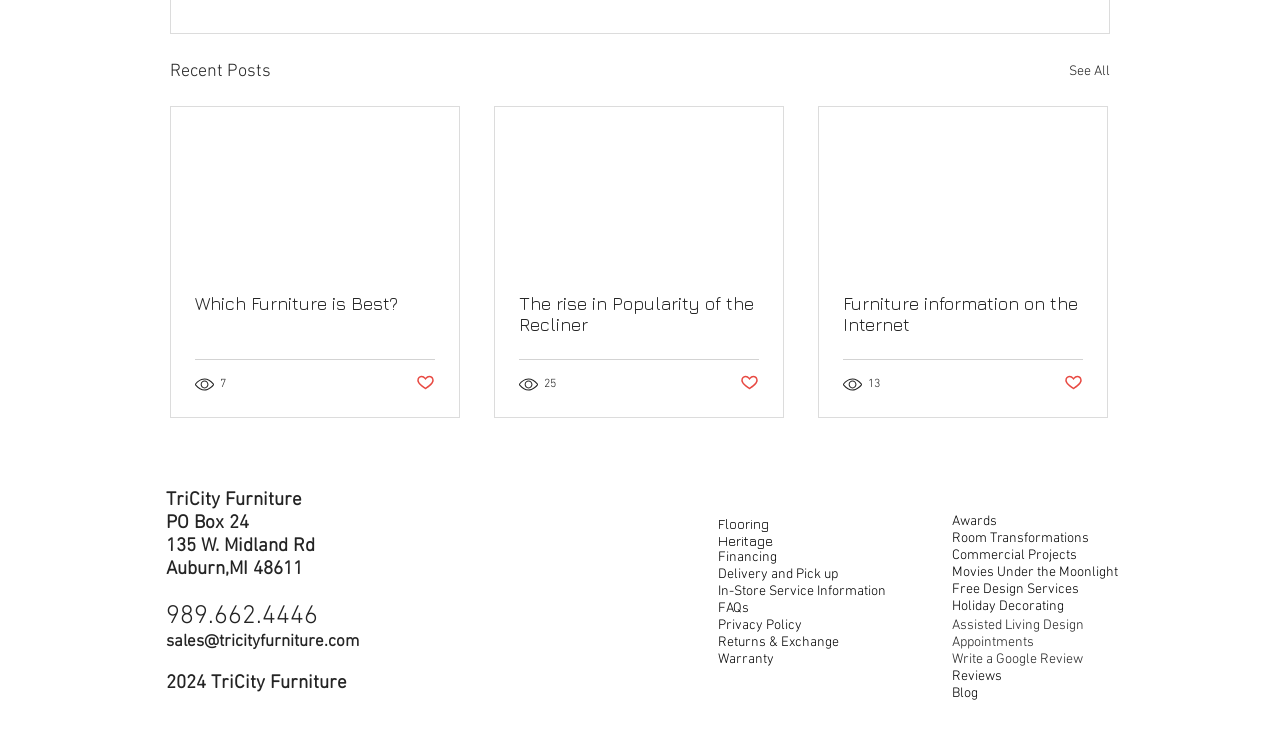Answer the question in a single word or phrase:
How many recent posts are displayed?

3